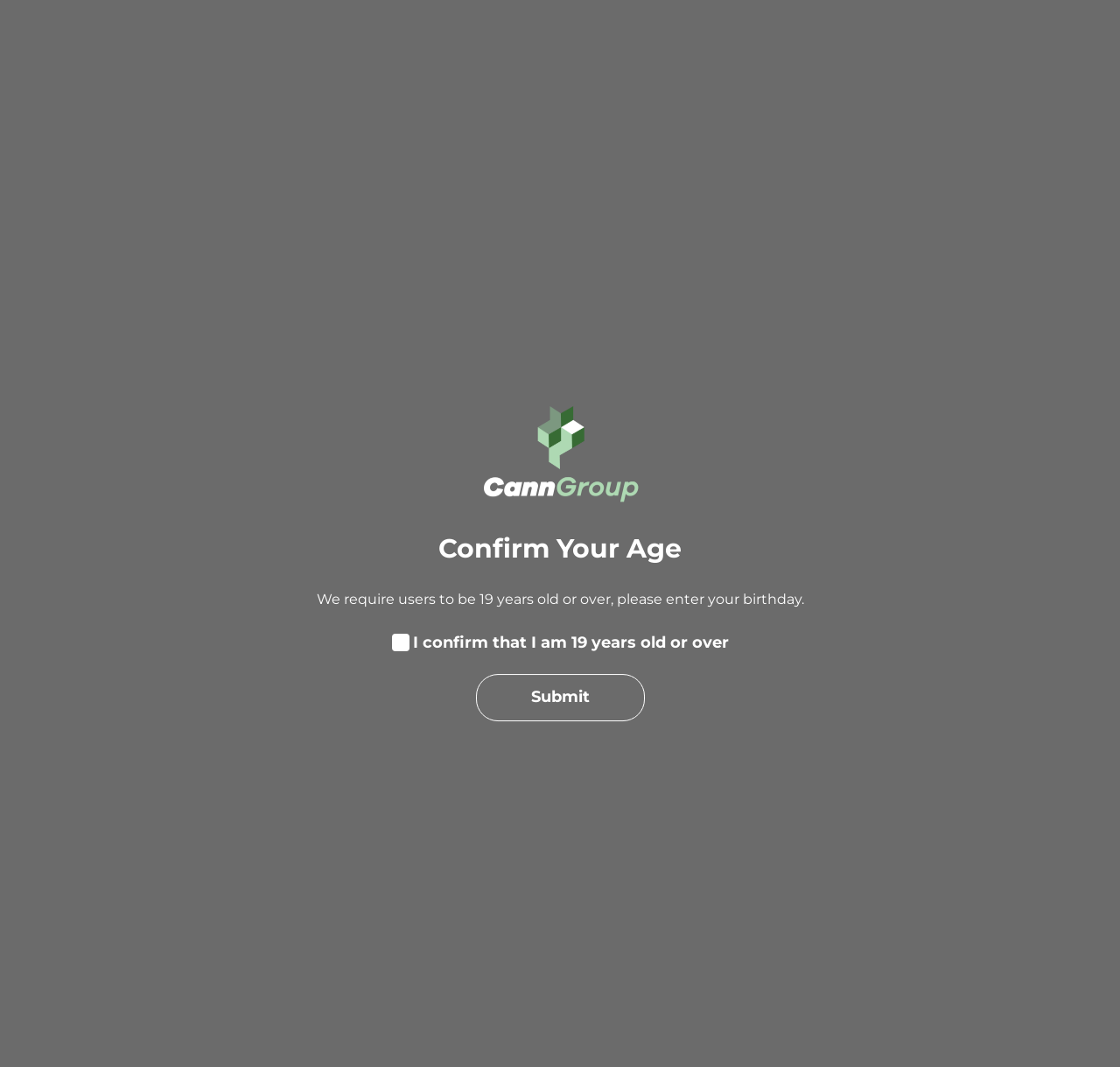What is the company's main business?
Use the information from the image to give a detailed answer to the question.

Based on the headings on the webpage, it appears that the company, Canngroup Development Corp, is a bulk concentrate supplier. The headings 'Welcome To Canngroup Development Corp', 'CANADA'S GO TO BULK CONCENTRATE SUPPLIER', and 'Custom Manufacturing Services' suggest that the company is involved in the business of supplying bulk concentrates.